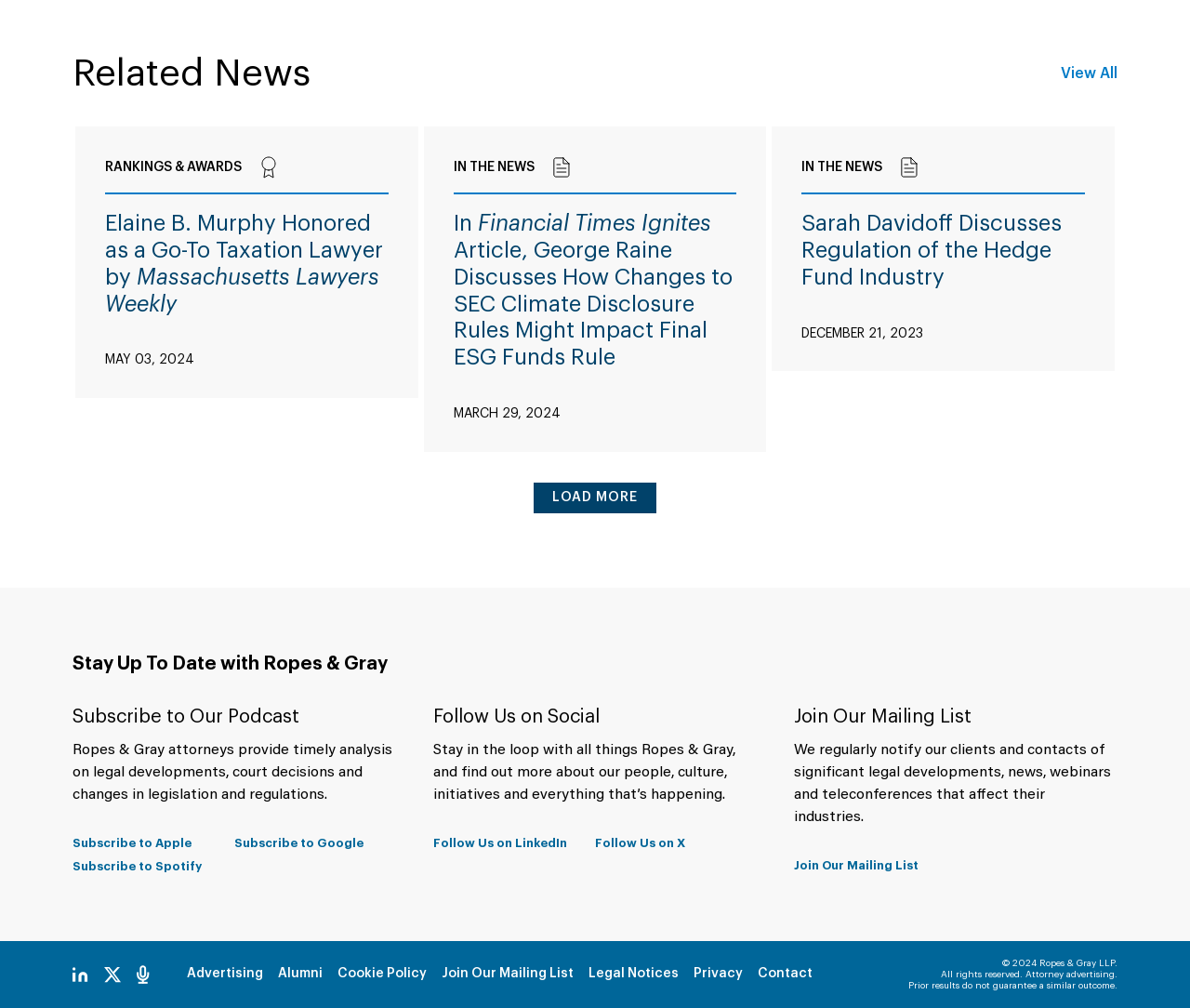Locate the bounding box coordinates of the clickable element to fulfill the following instruction: "View all related news". Provide the coordinates as four float numbers between 0 and 1 in the format [left, top, right, bottom].

[0.891, 0.065, 0.939, 0.081]